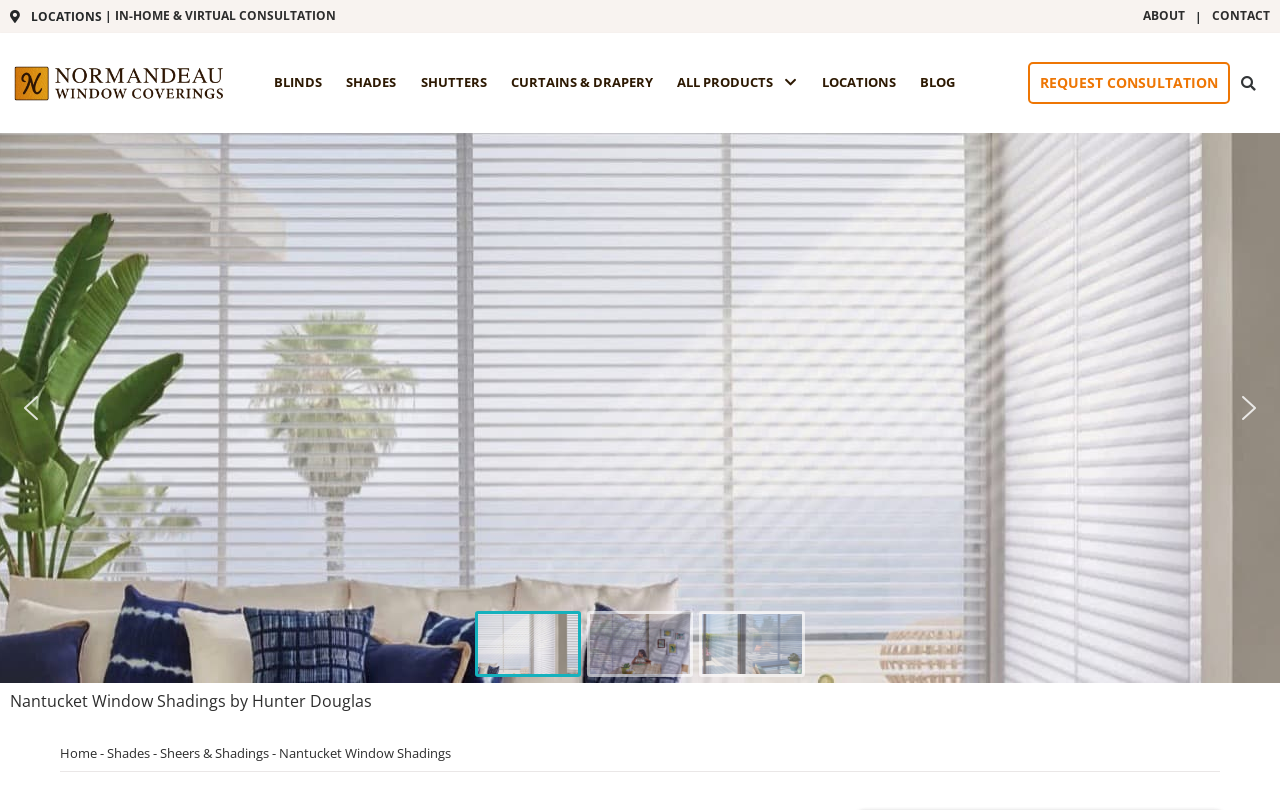Determine the bounding box coordinates of the clickable element to complete this instruction: "Request a consultation". Provide the coordinates in the format of four float numbers between 0 and 1, [left, top, right, bottom].

[0.803, 0.077, 0.961, 0.129]